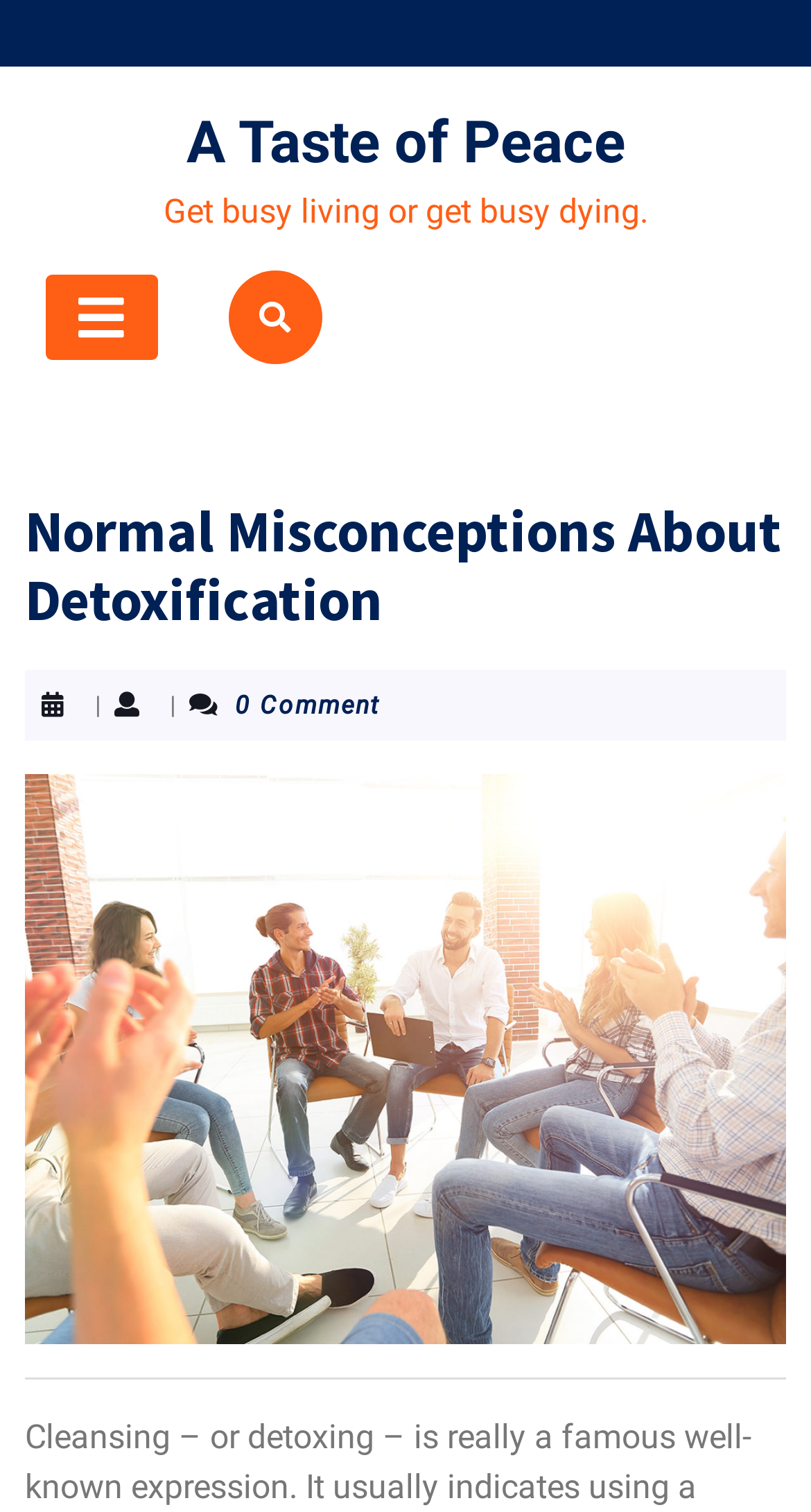Identify the bounding box coordinates for the UI element described as follows: "Open Button". Ensure the coordinates are four float numbers between 0 and 1, formatted as [left, top, right, bottom].

[0.056, 0.182, 0.194, 0.238]